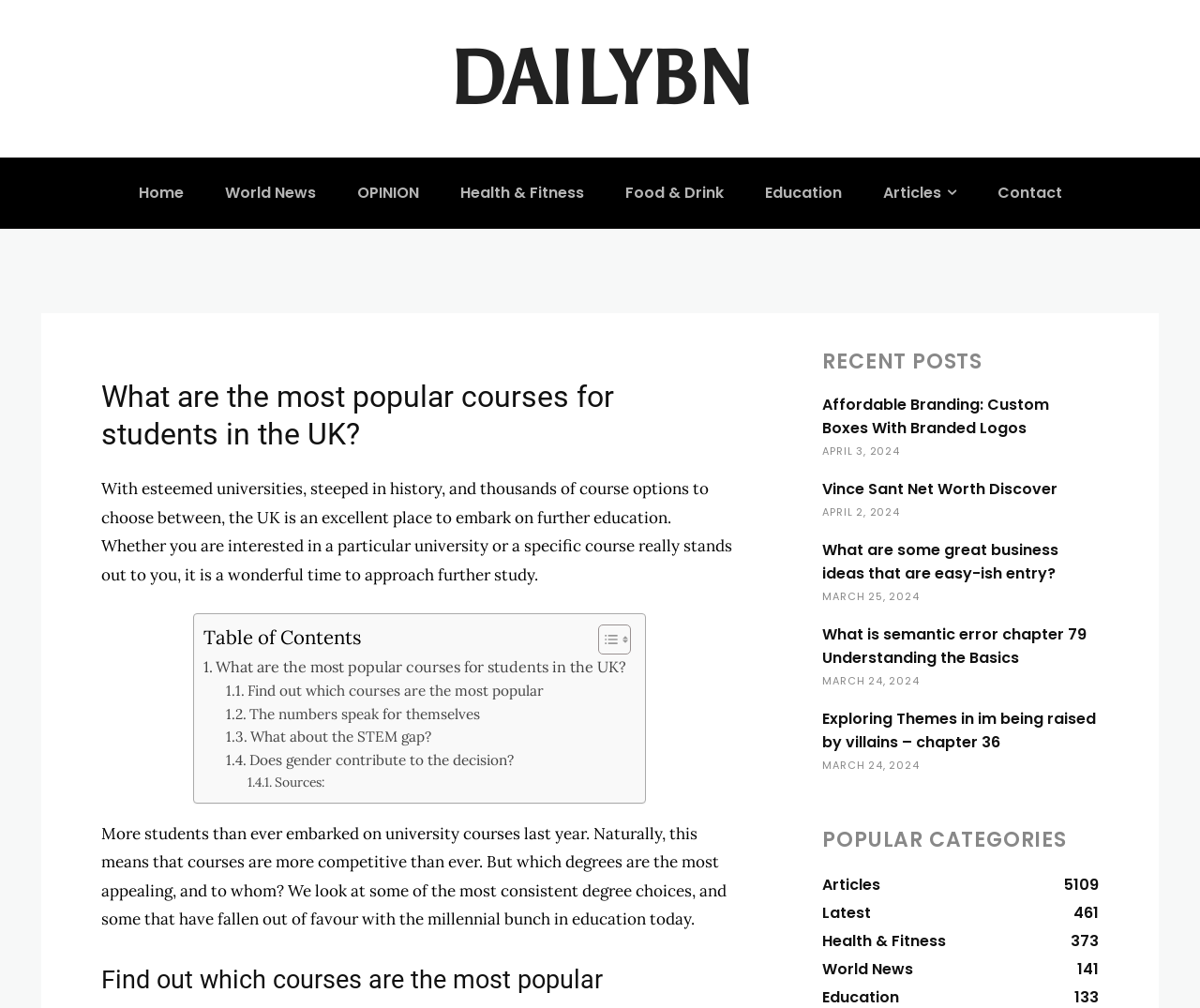Please find the bounding box coordinates (top-left x, top-left y, bottom-right x, bottom-right y) in the screenshot for the UI element described as follows: Education

[0.626, 0.156, 0.712, 0.227]